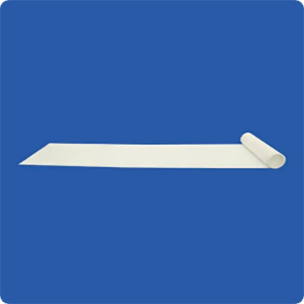Generate an in-depth description of the image you see.

This image showcases a smooth, white sheet of PTFE (Polytetrafluoroethylene), often referred to as Teflon, lying flat with a portion rolled up at one end. The vivid blue background provides a striking contrast, emphasizing the material's clean, glossy surface. This type of sheet is commonly used in various industrial applications due to its excellent chemical resistance and non-stick properties. The image is associated with a product description for "Virgin PTFE Teflon / Etched PTFE sheet," indicating its high purity and suitability for demanding environments.